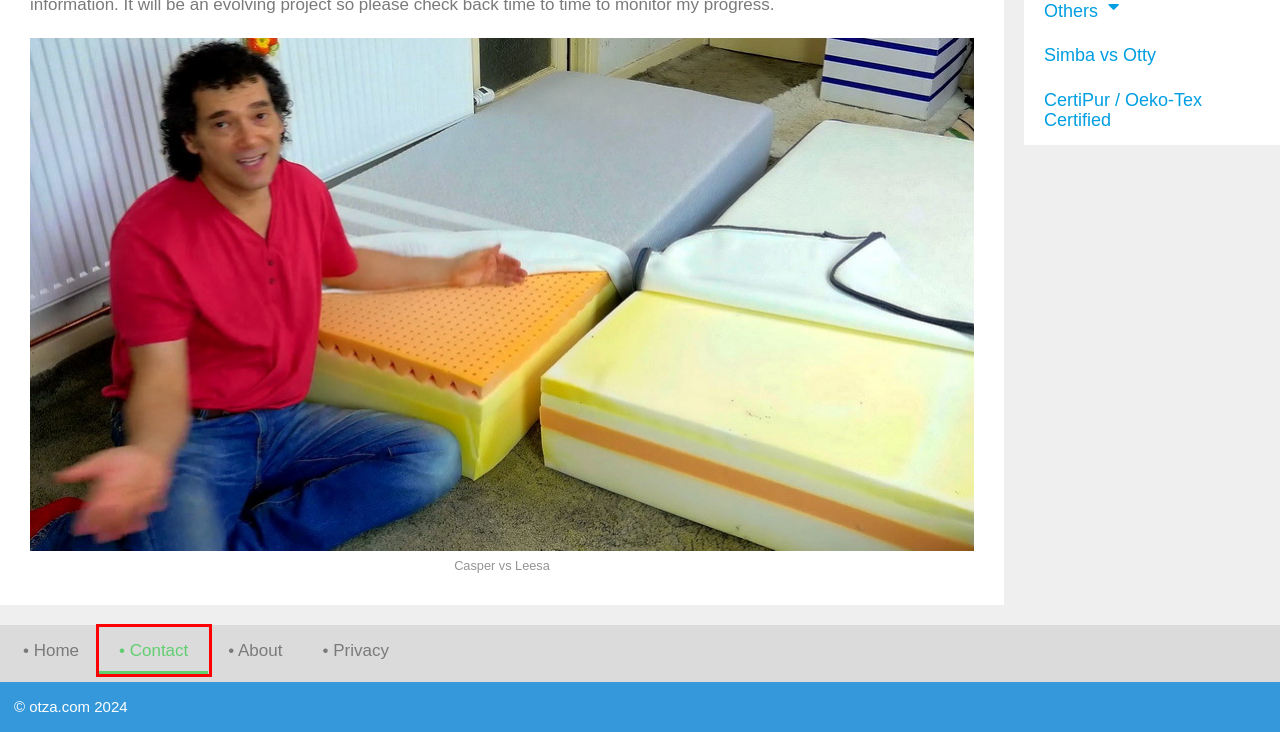You are provided with a screenshot of a webpage that has a red bounding box highlighting a UI element. Choose the most accurate webpage description that matches the new webpage after clicking the highlighted element. Here are your choices:
A. Contact page, contact details!
B. The Otty Pure Hybrid Bamboo and Charcoal mattress review!
C. Privacy information page!
D. simba vs otty - Otza.com - Alan Ross Reviews!
E. Portable Bluetooth speakers fully tested and reviewed by Alan Ross
F. The Otty original Hybrid Mattress review and test!
G. Simba Luxe Hybrid Pro Mattress Review - Otza.com - Alan Ross Reviews!
H. certipur - Otza.com - Alan Ross Reviews!

A